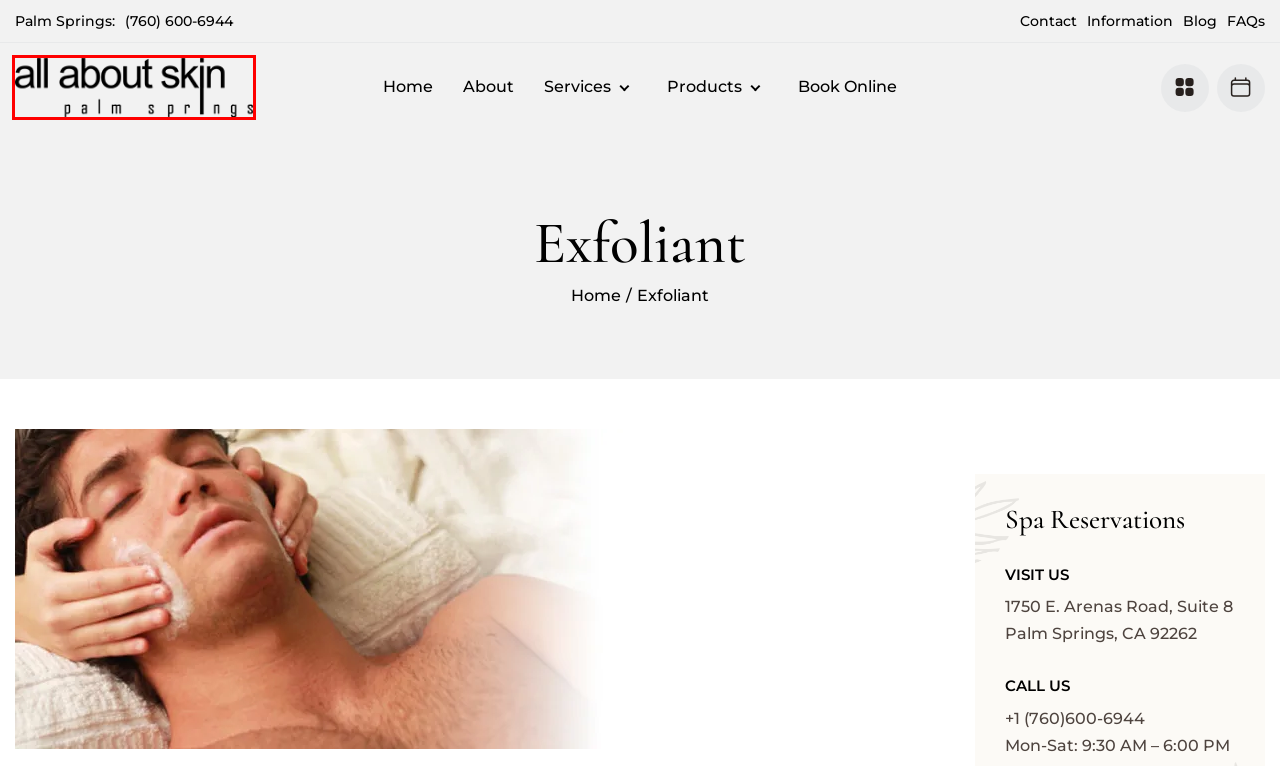You have a screenshot of a webpage with a red rectangle bounding box around a UI element. Choose the best description that matches the new page after clicking the element within the bounding box. The candidate descriptions are:
A. Sitemap
B. Services | Men's & Women's Body Waxing, Facials and Technical Treatments
C. All About Skin | Men's & Women's Body Waxing, Facials, Peels and Microdermabrasion
D. About Us | Men's & Women's Body Waxing, Facials and Technical Treatments
E. Our Blog
F. Information | All About Skin Palm Springs
G. FAQ's | All About Skin Palm Springs
H. Contact | All About Skin Palm Springs

C